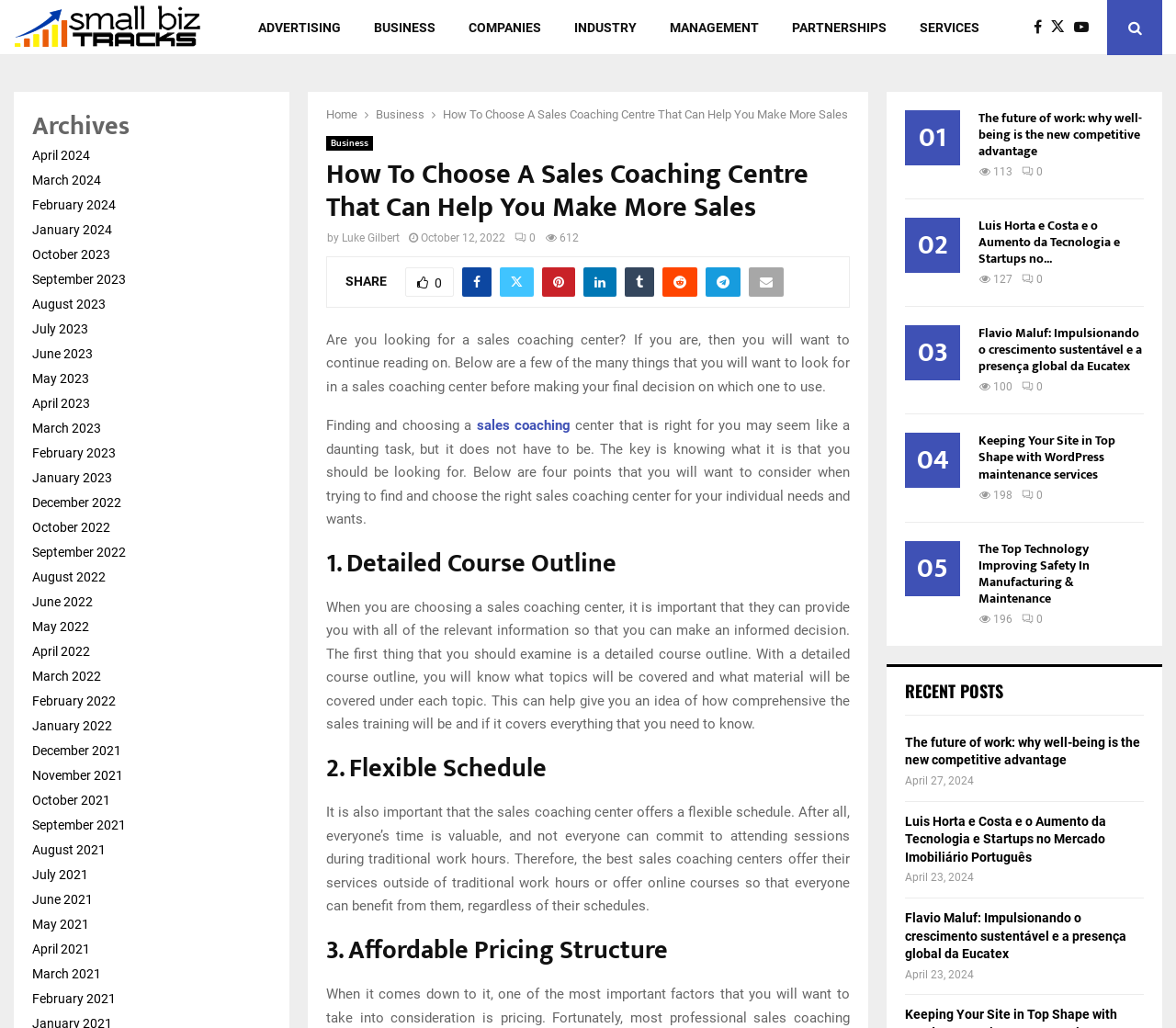Who is the author of the blog post?
Use the information from the screenshot to give a comprehensive response to the question.

The author of the blog post is mentioned as Luke Gilbert, which can be found by reading the byline 'by Luke Gilbert' below the title of the blog post.